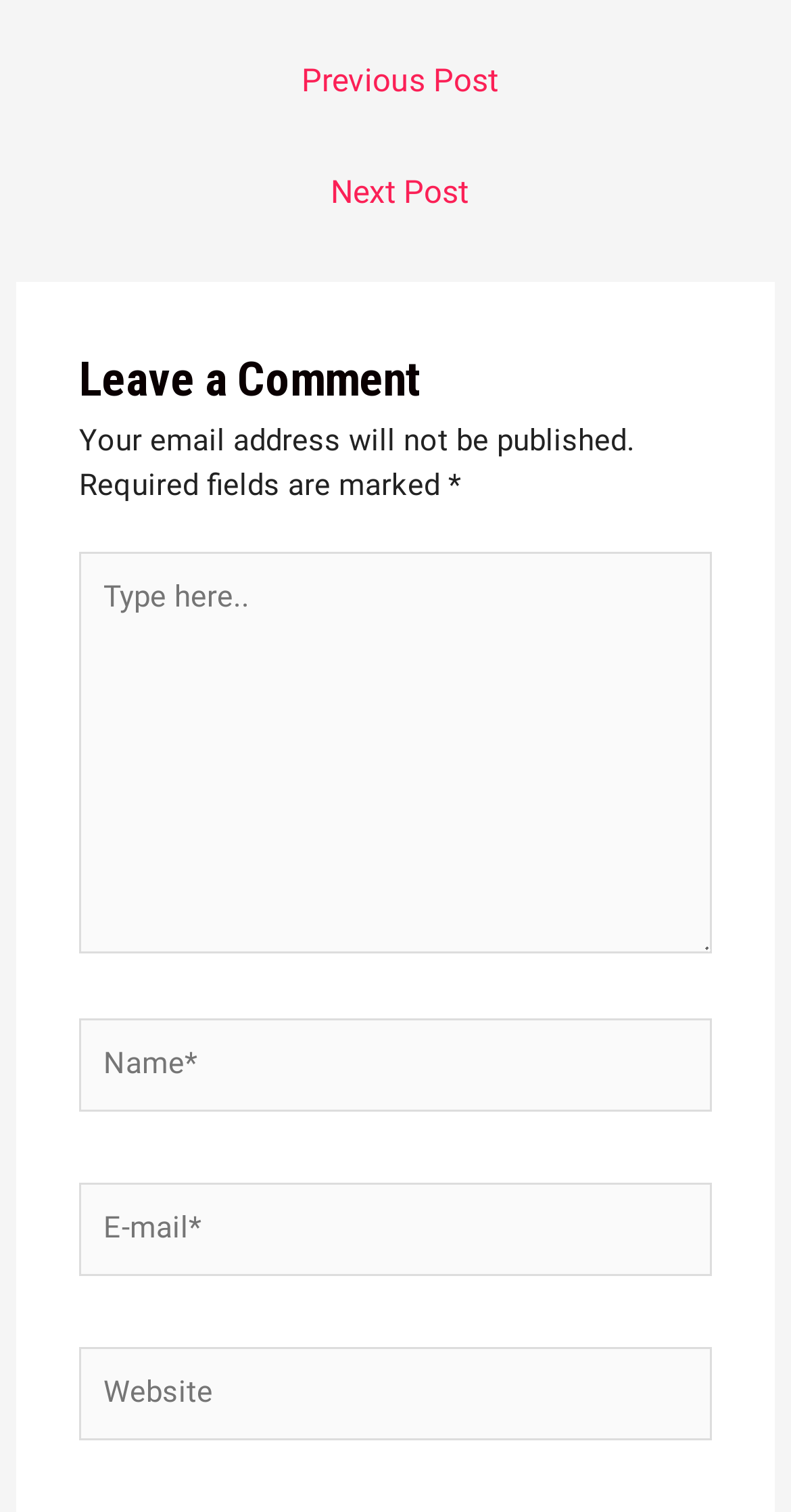Please examine the image and answer the question with a detailed explanation:
What is the purpose of the text box at the top?

The text box at the top is for leaving a comment, as indicated by the heading 'Leave a Comment' above it and the static text 'Type here..' inside the text box.